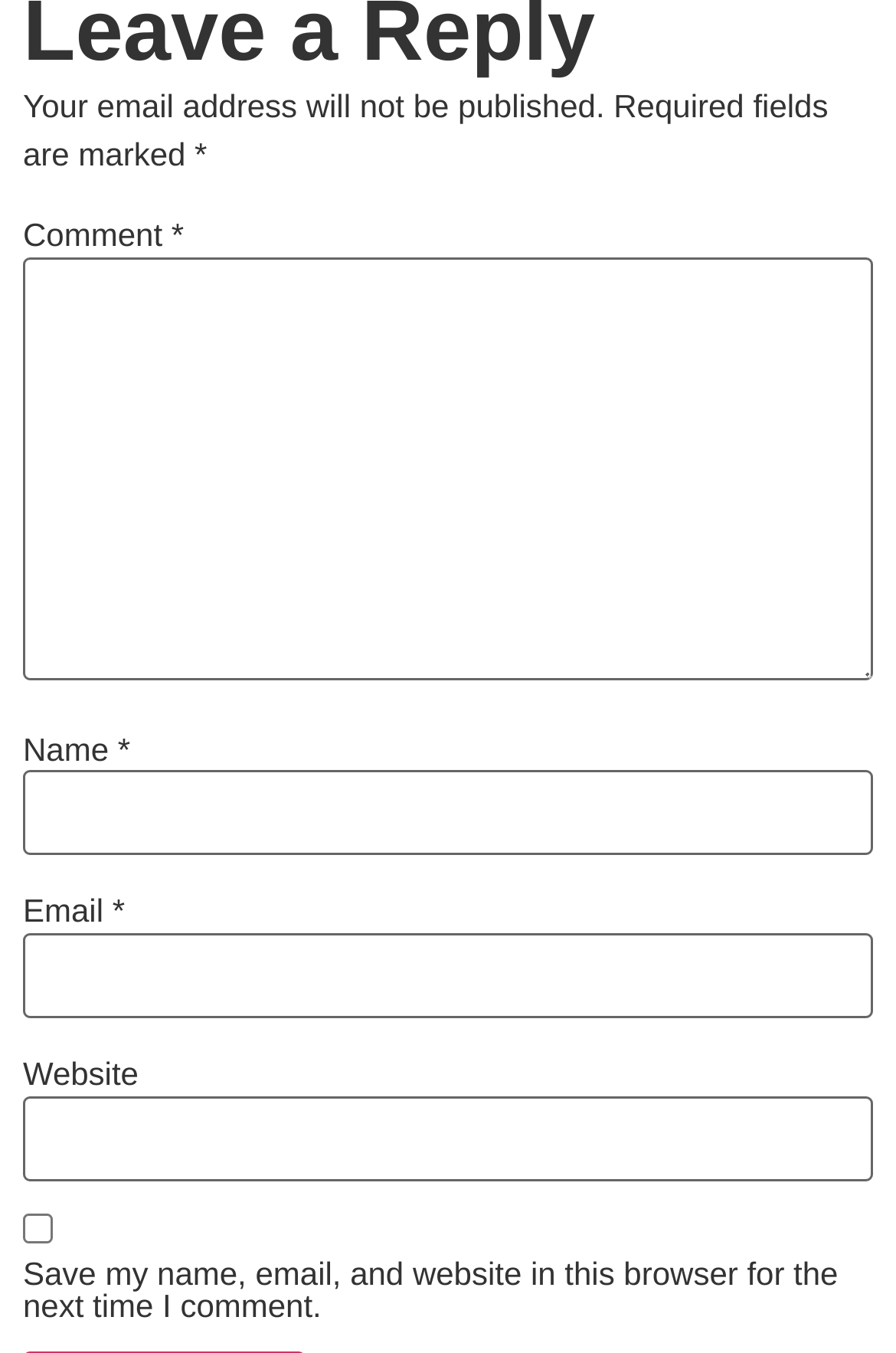Identify the bounding box of the UI element that matches this description: "Cloud Cost Optimization Strategies".

None